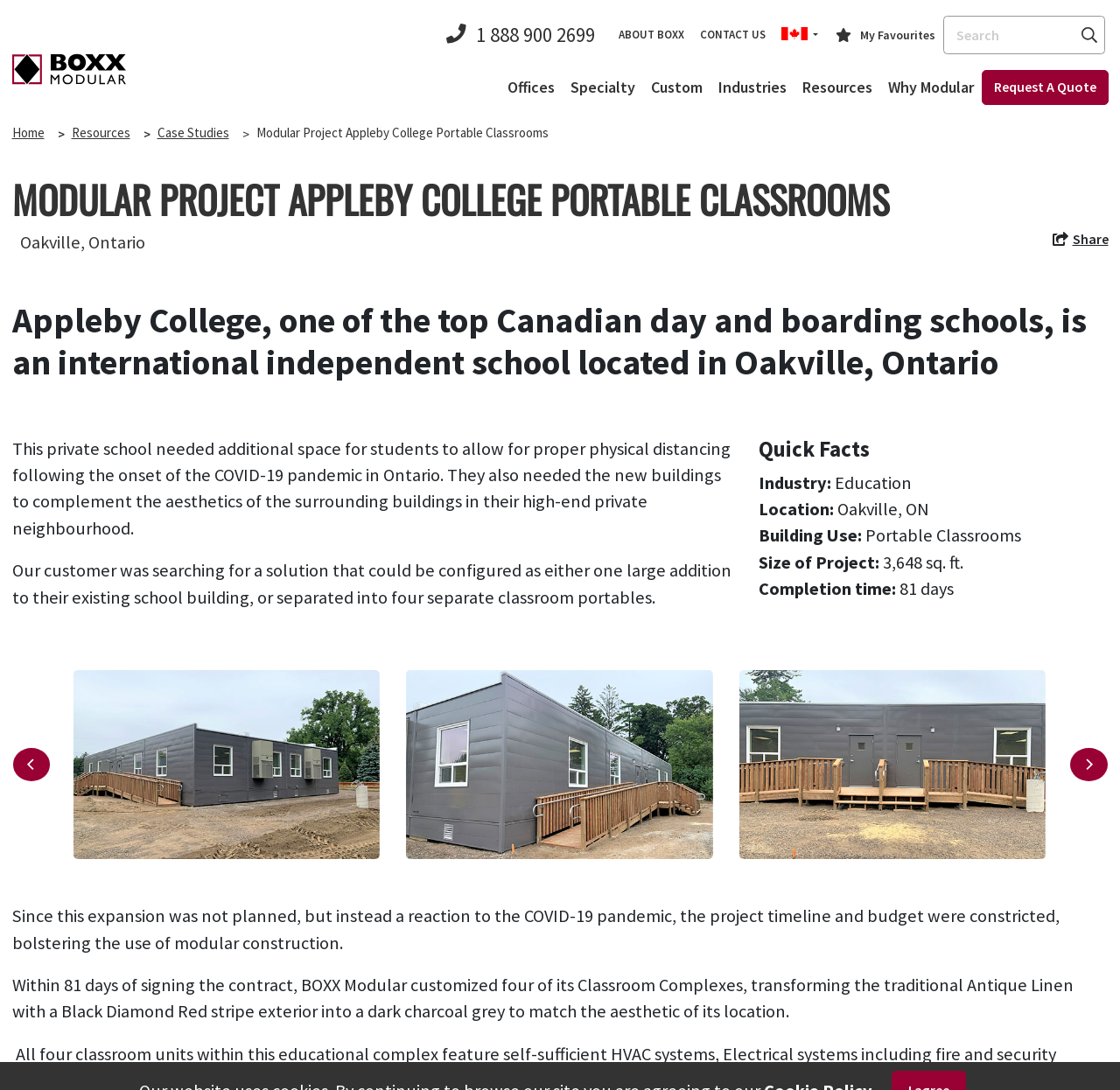Find the bounding box coordinates of the element to click in order to complete the given instruction: "View the next image."

[0.955, 0.686, 0.989, 0.717]